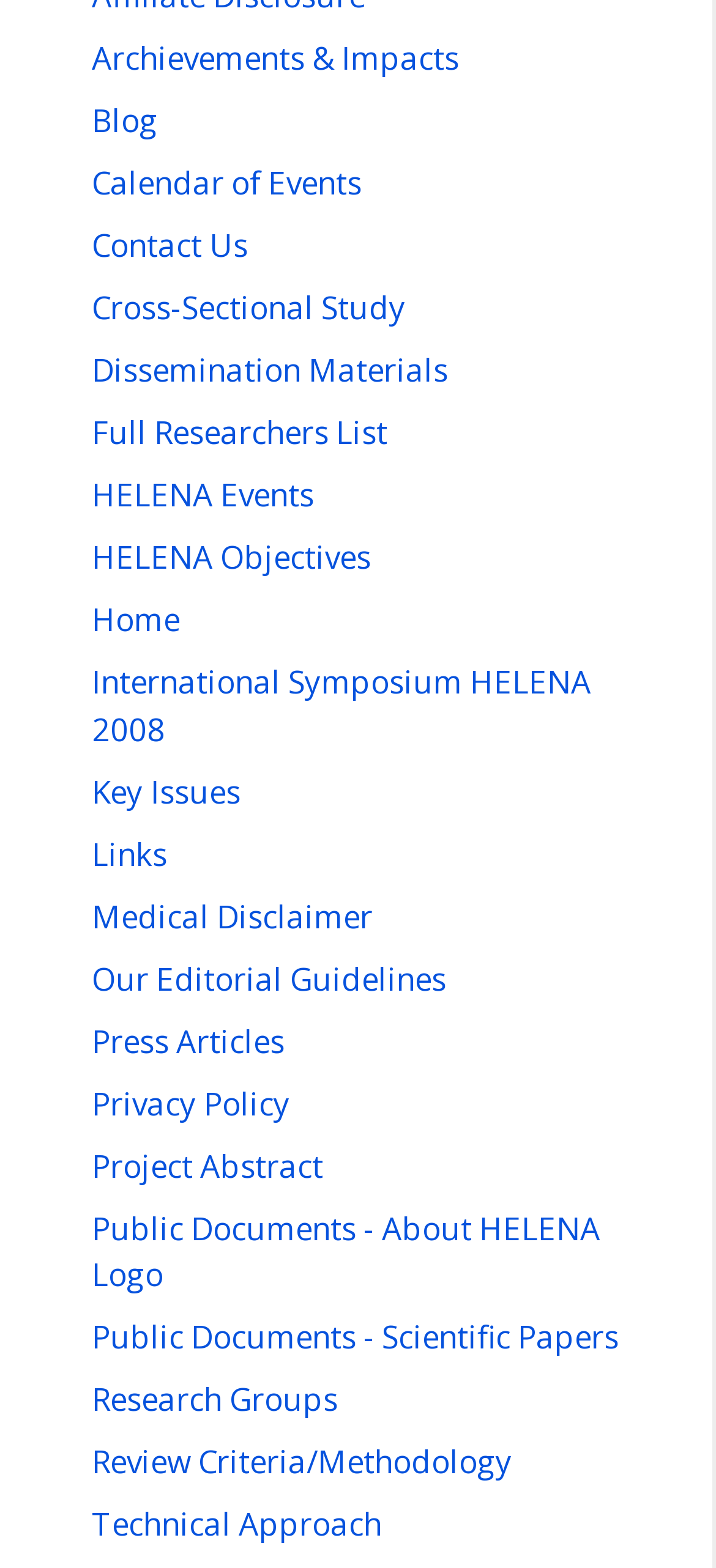Please provide the bounding box coordinates for the element that needs to be clicked to perform the instruction: "Learn about HELENA objectives". The coordinates must consist of four float numbers between 0 and 1, formatted as [left, top, right, bottom].

[0.128, 0.342, 0.518, 0.369]